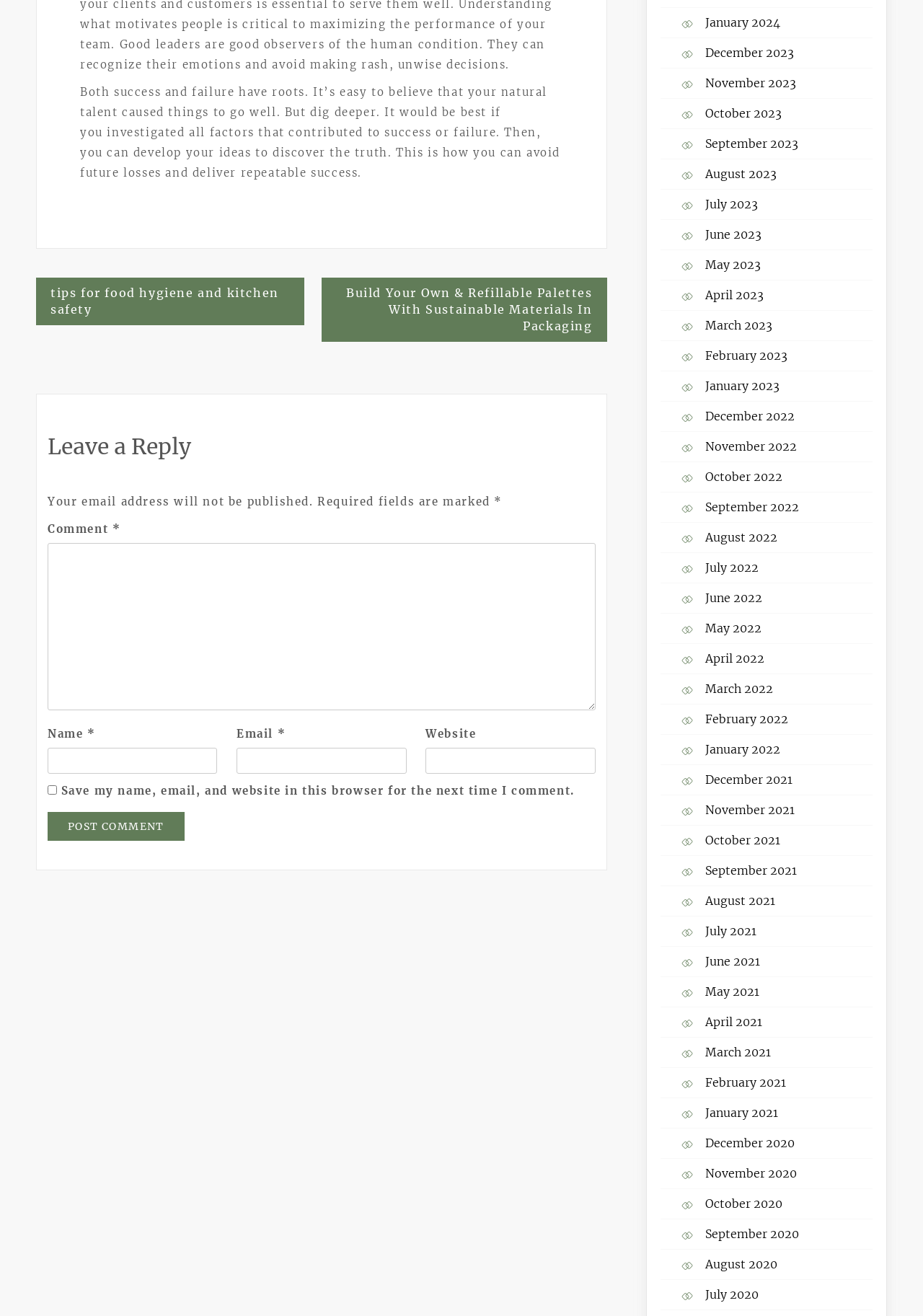Determine the bounding box coordinates of the UI element described by: "parent_node: Email * aria-describedby="email-notes" name="email"".

[0.256, 0.568, 0.44, 0.588]